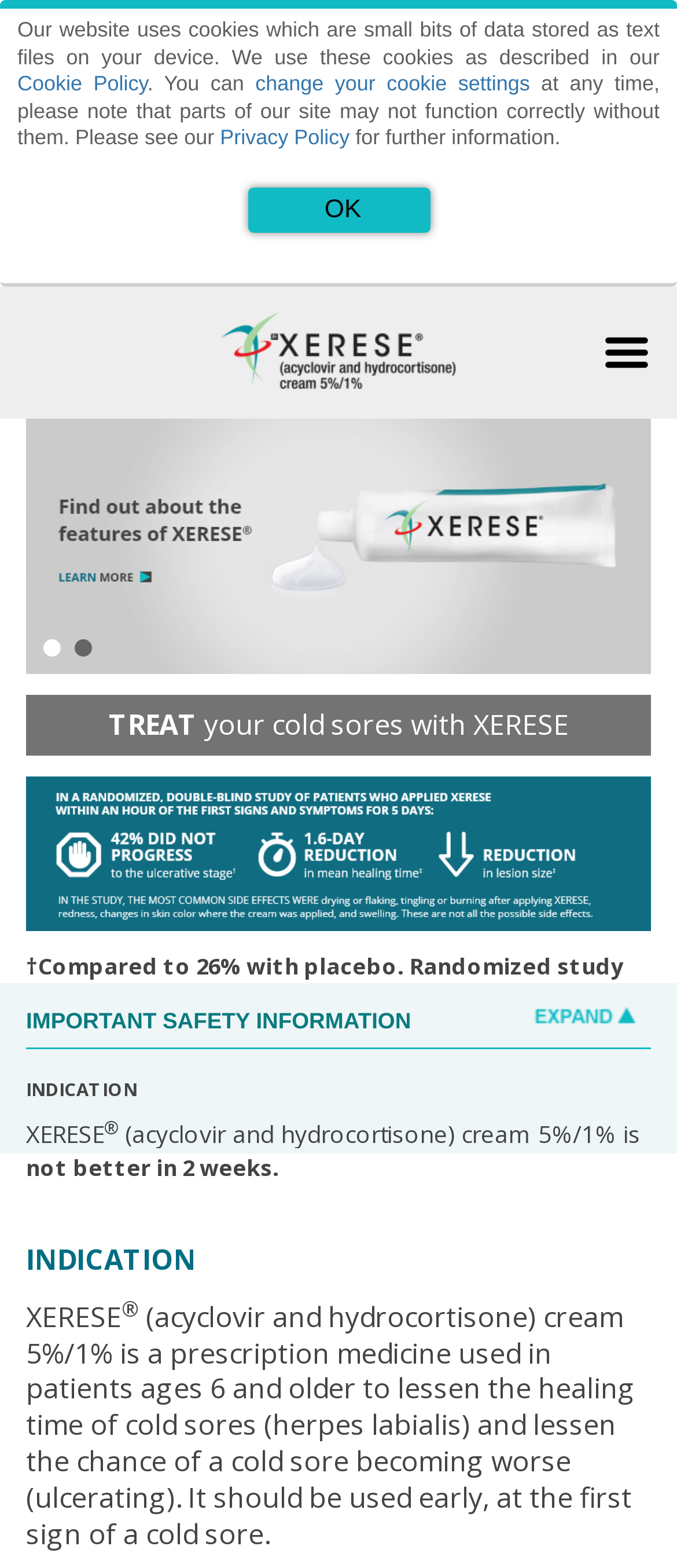Look at the image and give a detailed response to the following question: Is XERESE a cure for cold sores?

The answer can be found in the 'IMPORTANT SAFETY INFORMATION' section, which states that 'XERESE is not a cure for cold sores'. Therefore, the answer is no.